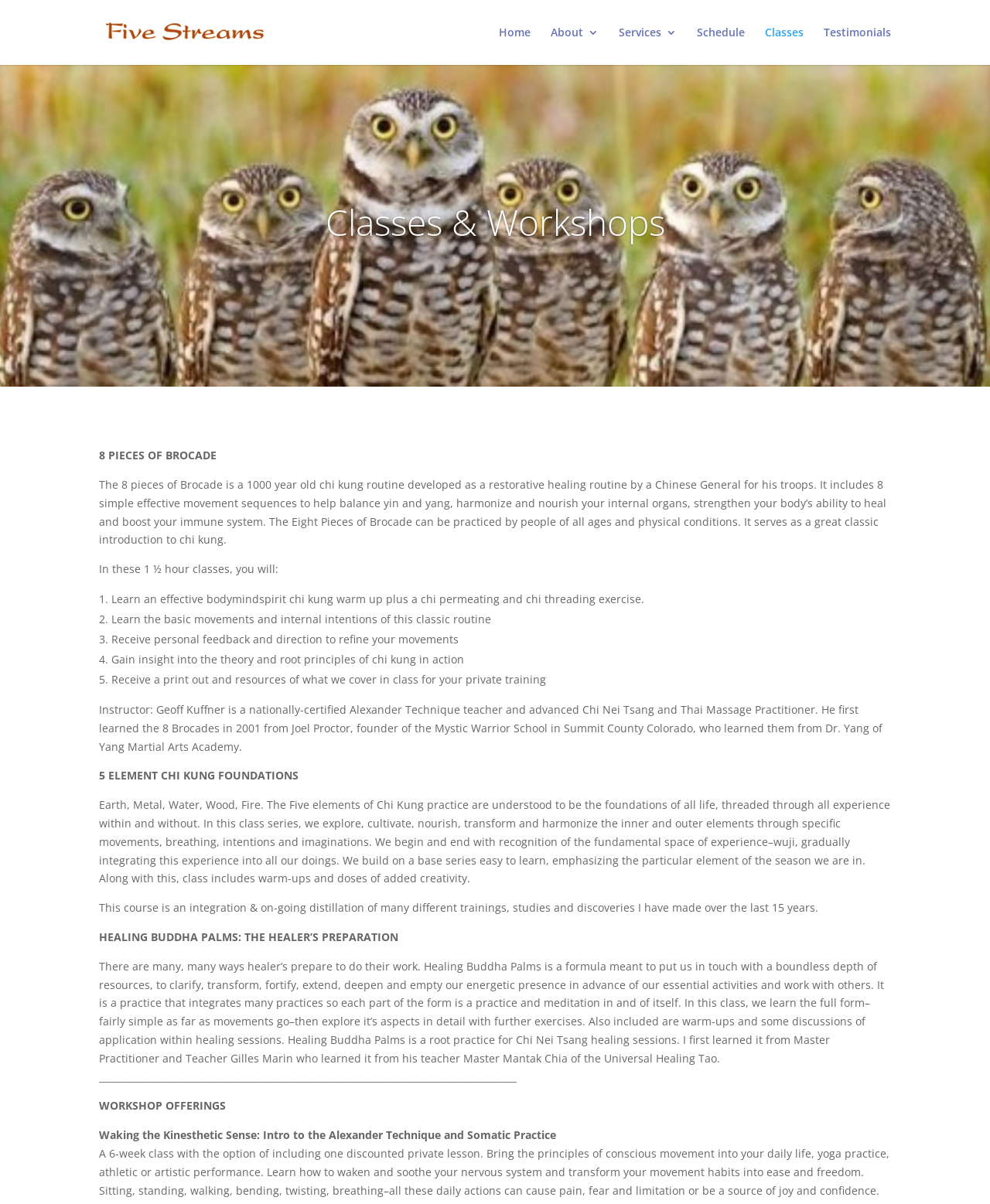What is the name of the website?
Using the image, respond with a single word or phrase.

Five Streams NYC